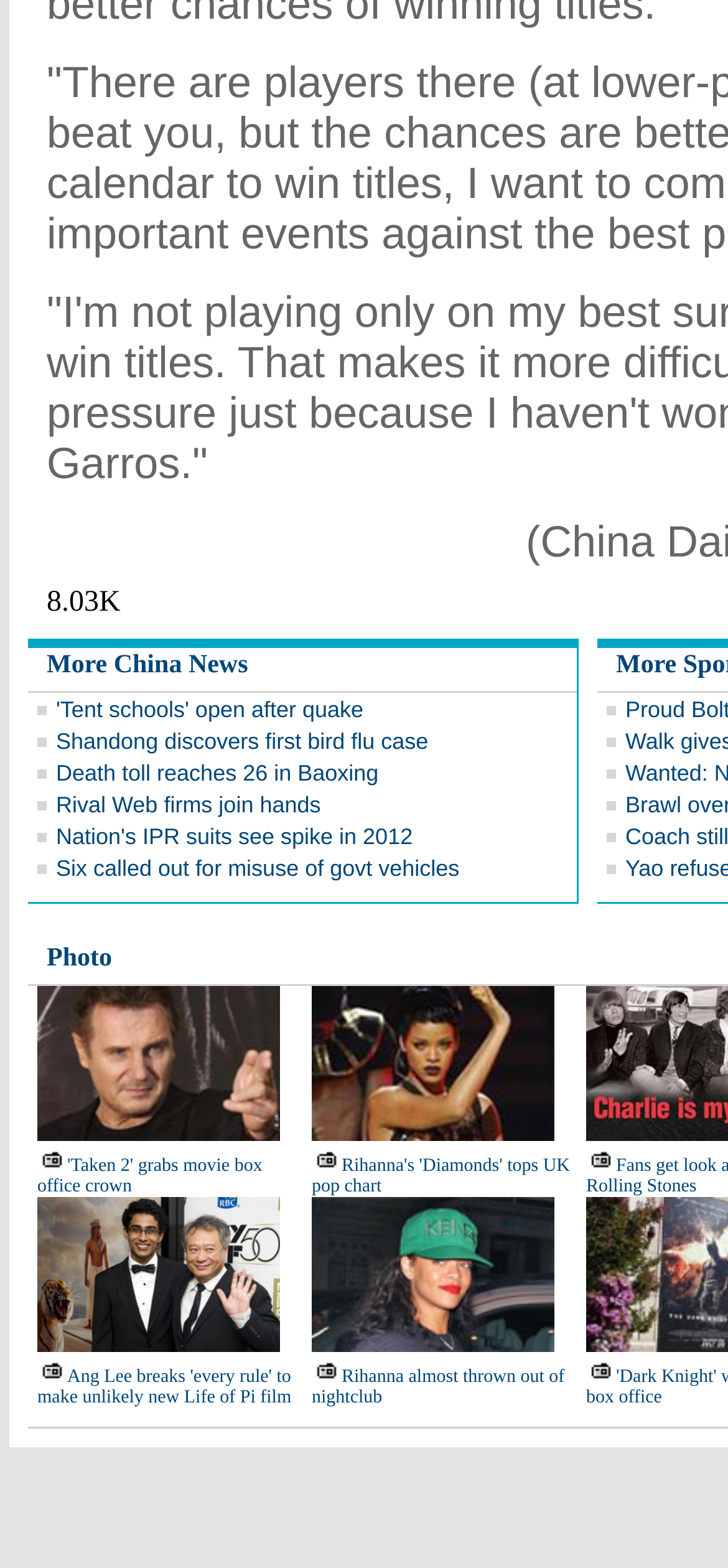Identify and provide the bounding box coordinates of the UI element described: "Photo". The coordinates should be formatted as [left, top, right, bottom], with each number being a float between 0 and 1.

[0.064, 0.603, 0.154, 0.621]